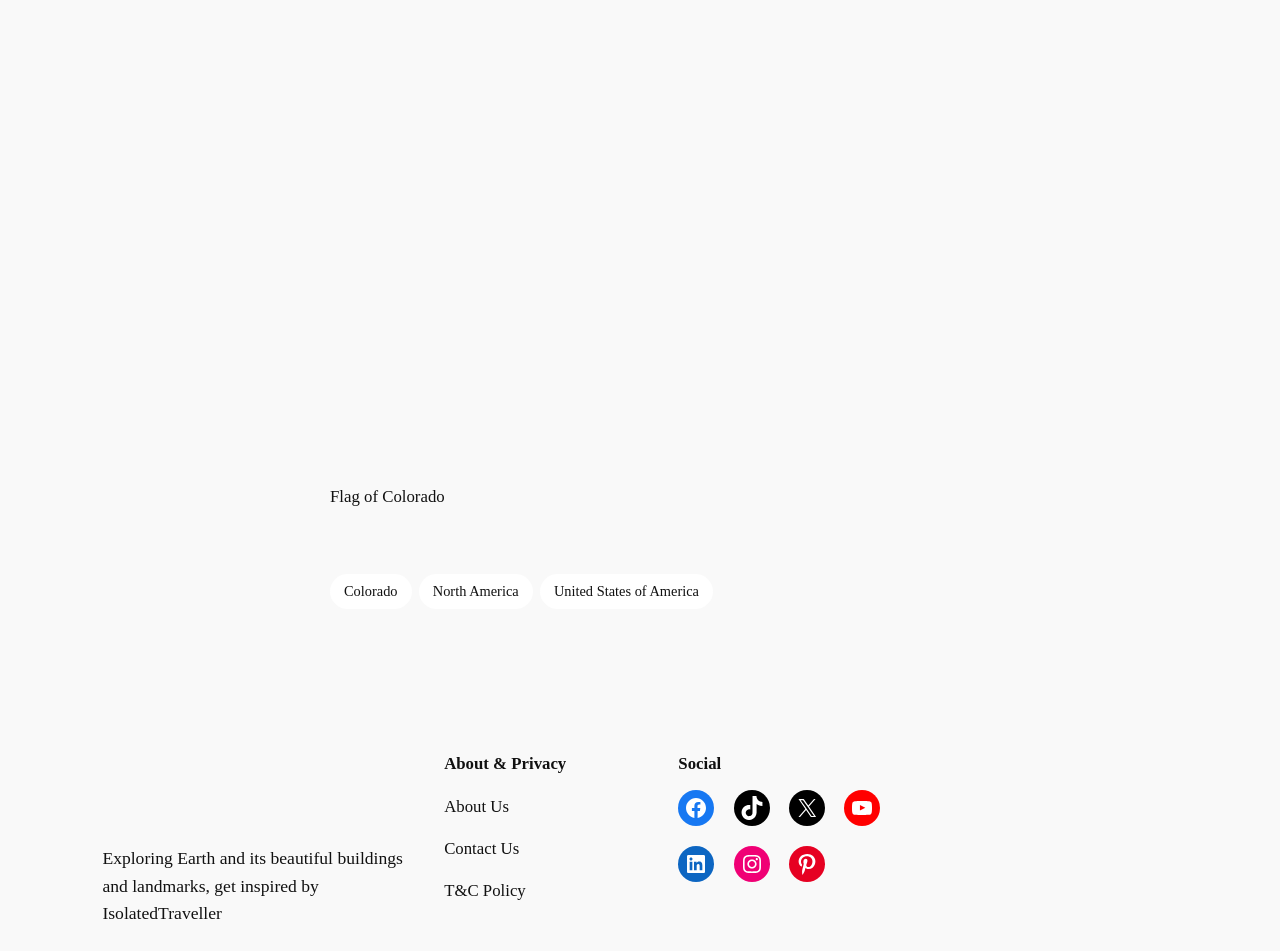What social media platforms are linked?
Please provide a comprehensive answer based on the details in the screenshot.

The social media platforms linked can be found by examining the link elements in the 'Social' section, which include 'Facebook', 'TikTok', 'X', 'YouTube', 'LinkedIn', 'Instagram', and 'Pinterest'.